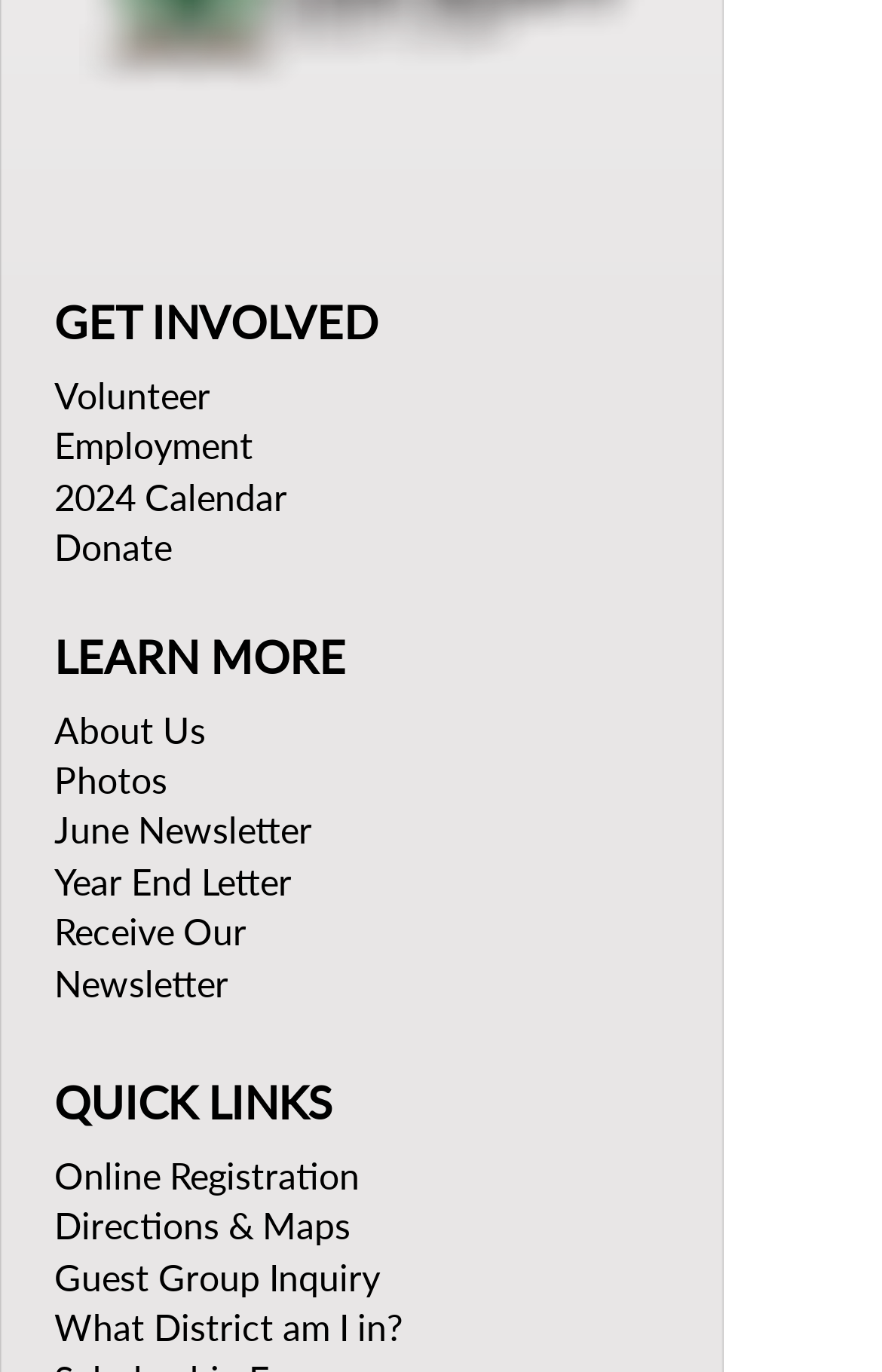Please specify the bounding box coordinates of the area that should be clicked to accomplish the following instruction: "Click the 'Toggle navigation' button". The coordinates should consist of four float numbers between 0 and 1, i.e., [left, top, right, bottom].

None